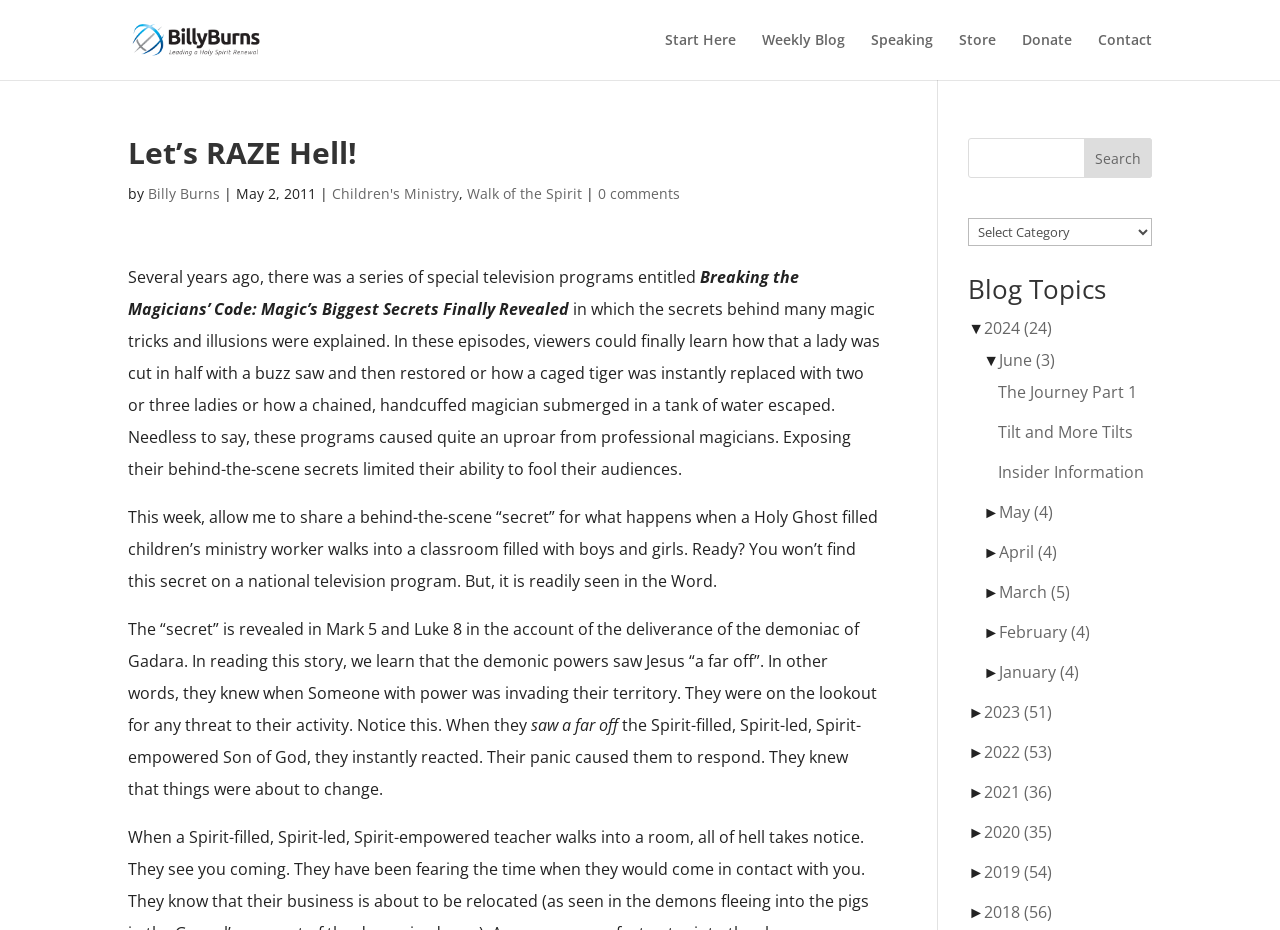Kindly respond to the following question with a single word or a brief phrase: 
How many blog posts are there in the year 2024?

24